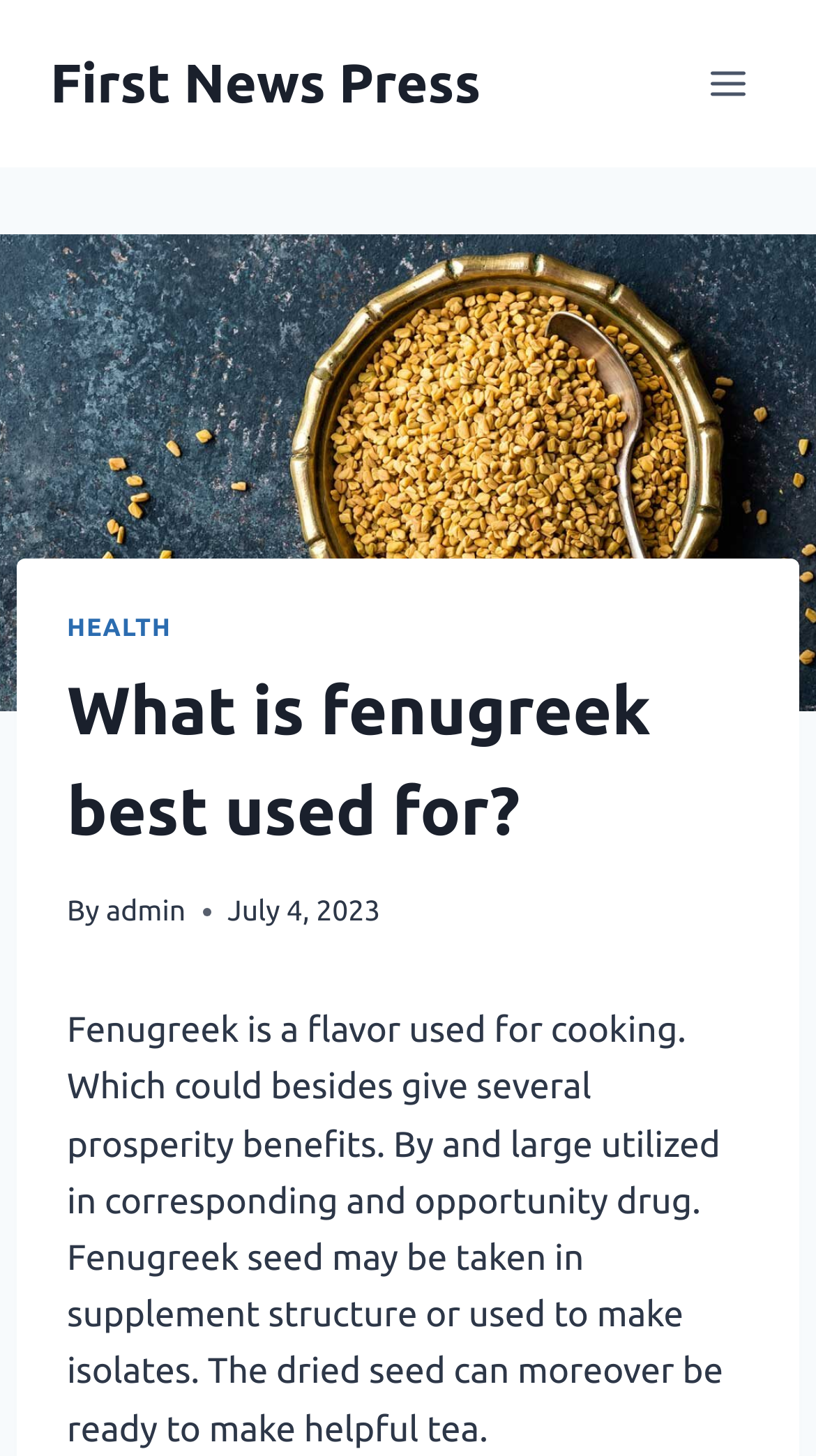Please reply to the following question with a single word or a short phrase:
What is the date mentioned on the webpage?

July 4, 2023